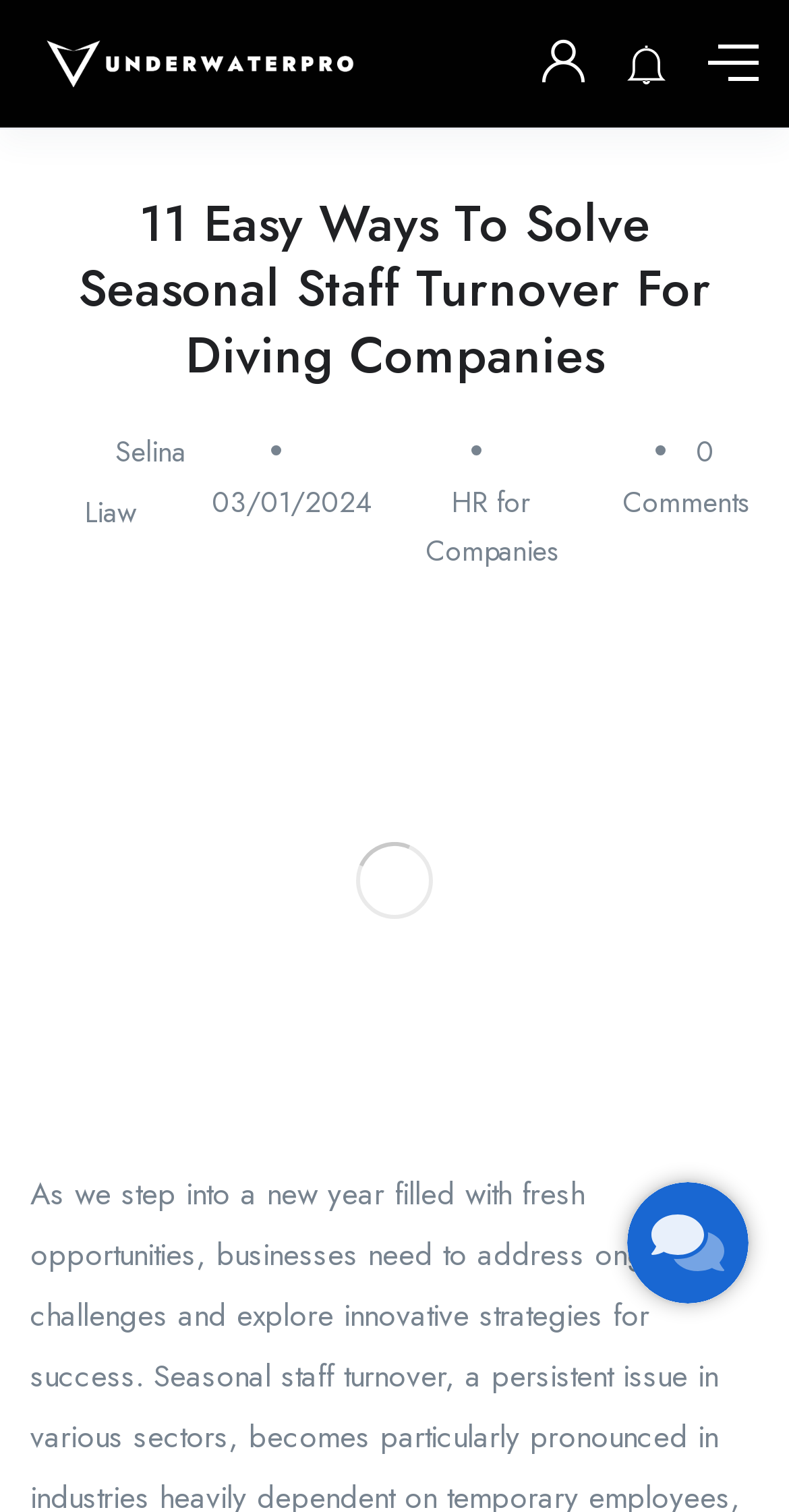Please determine the primary heading and provide its text.

11 Easy Ways To Solve Seasonal Staff Turnover For Diving Companies